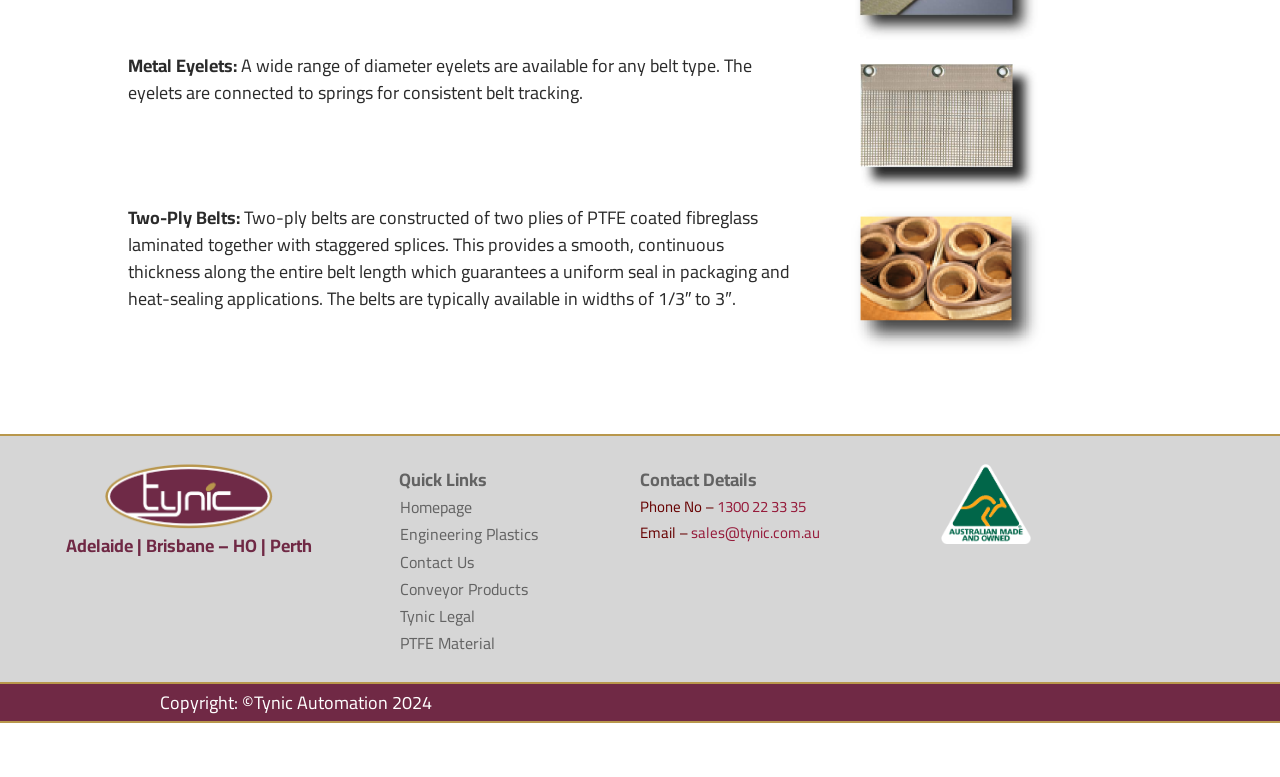Could you locate the bounding box coordinates for the section that should be clicked to accomplish this task: "Click on Homepage".

[0.313, 0.646, 0.369, 0.671]